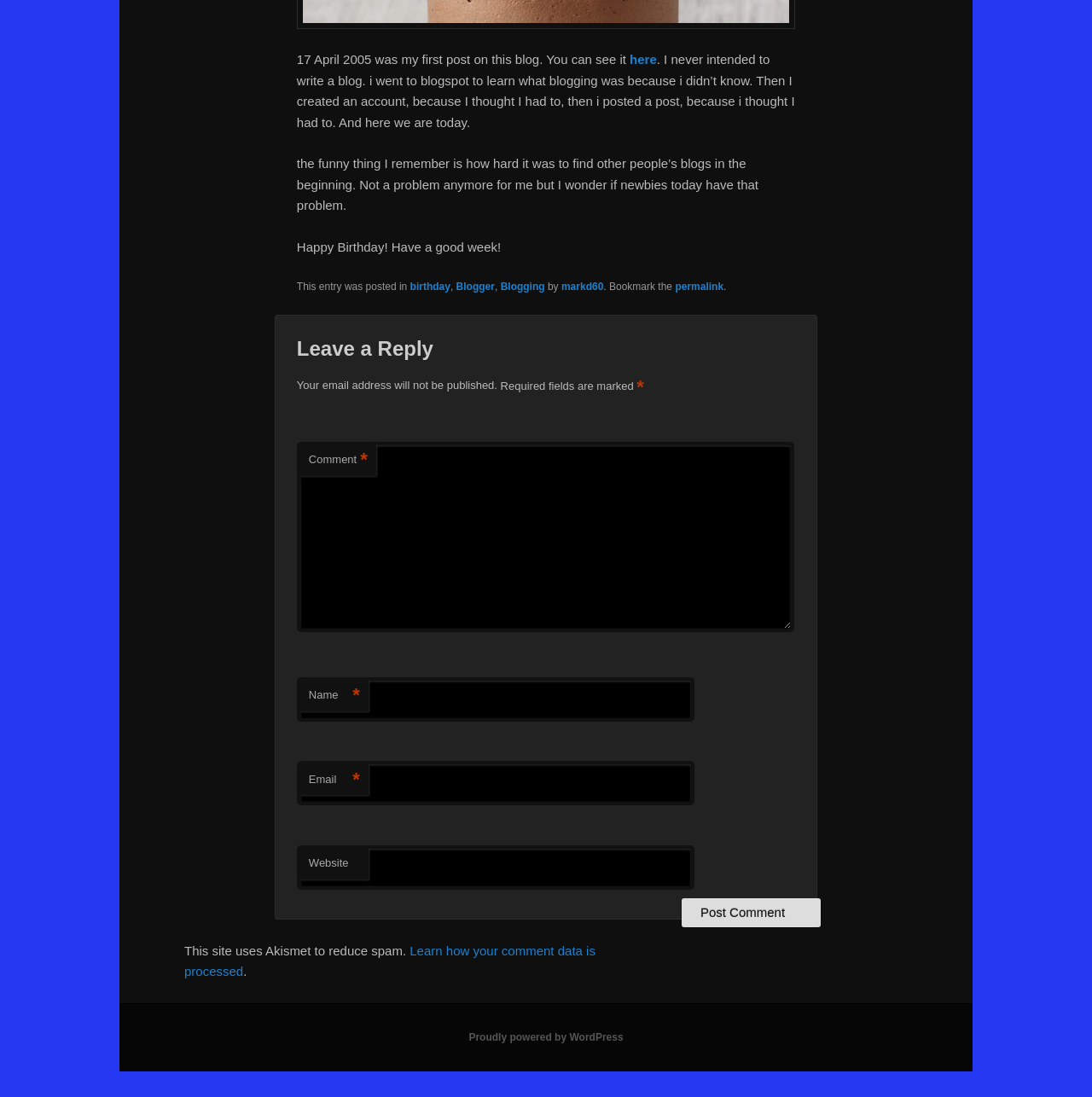Locate the bounding box coordinates of the area to click to fulfill this instruction: "Enter a comment". The bounding box should be presented as four float numbers between 0 and 1, in the order [left, top, right, bottom].

[0.272, 0.403, 0.727, 0.576]